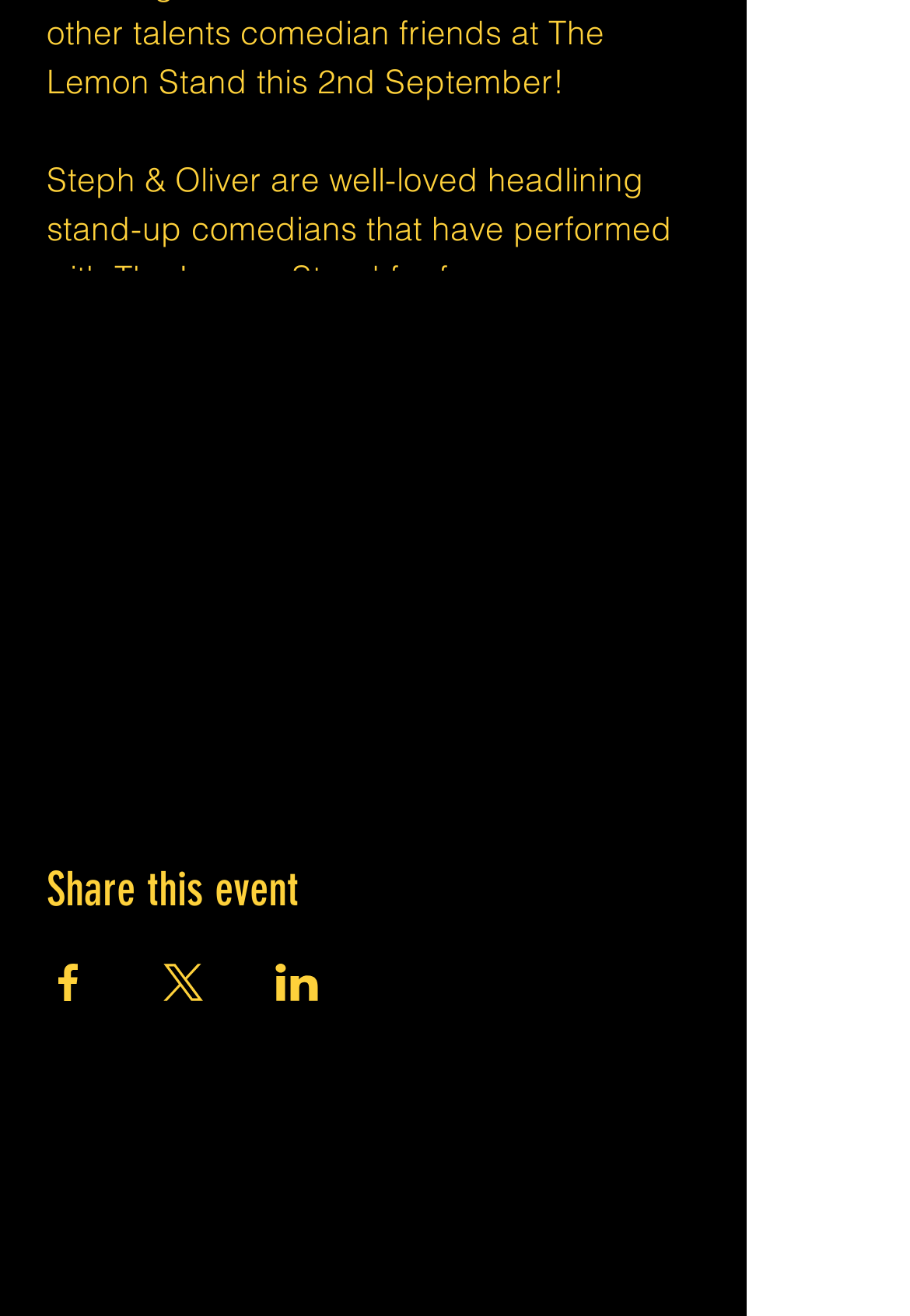Locate and provide the bounding box coordinates for the HTML element that matches this description: "alt="Event location map"".

[0.0, 0.27, 0.821, 0.589]